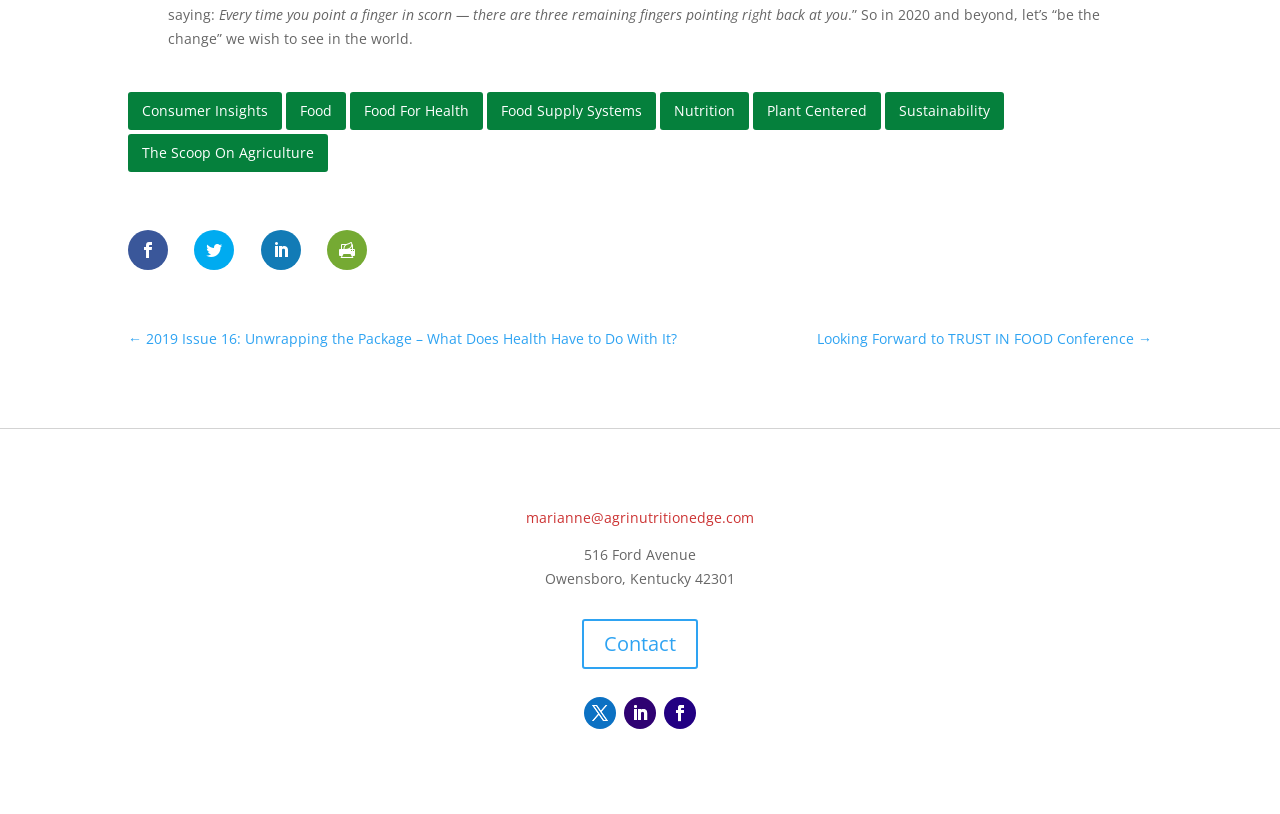Calculate the bounding box coordinates of the UI element given the description: "Follow".

[0.488, 0.857, 0.512, 0.896]